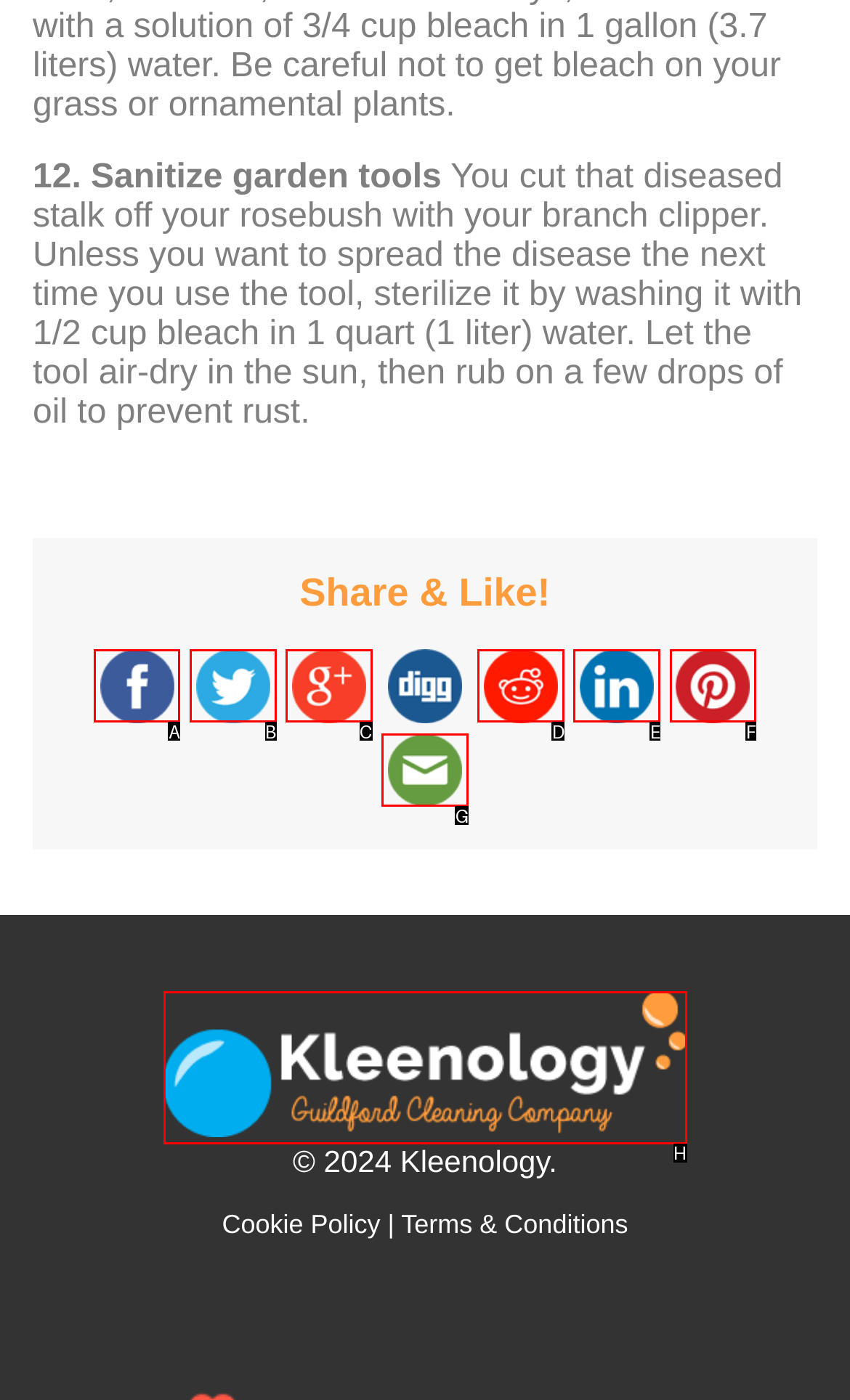For the instruction: Send an email, which HTML element should be clicked?
Respond with the letter of the appropriate option from the choices given.

G